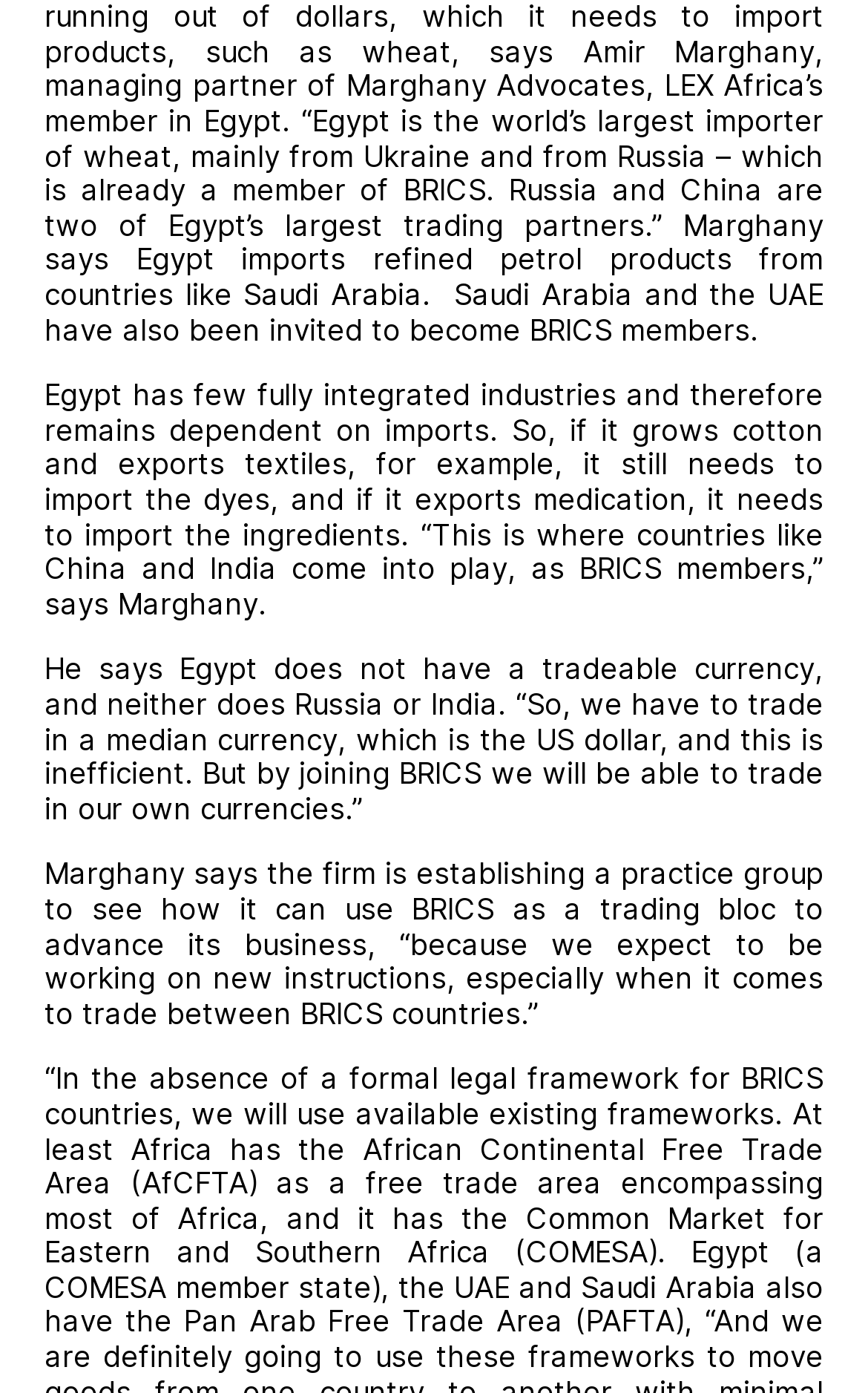What is the name of the free trade area in Africa?
Refer to the image and provide a concise answer in one word or phrase.

AfCFTA